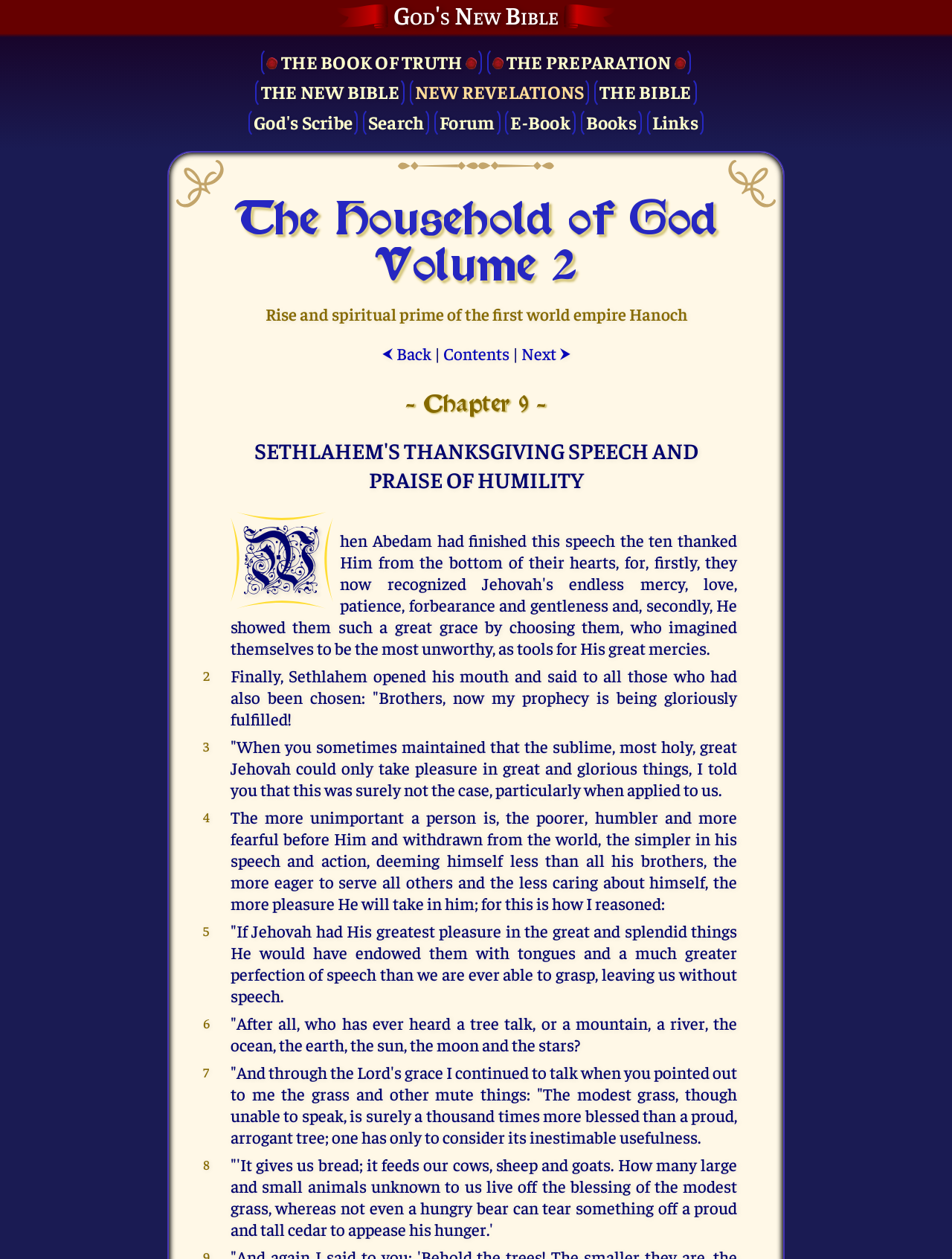Locate the bounding box of the UI element defined by this description: "Links". The coordinates should be given as four float numbers between 0 and 1, formatted as [left, top, right, bottom].

[0.679, 0.086, 0.739, 0.109]